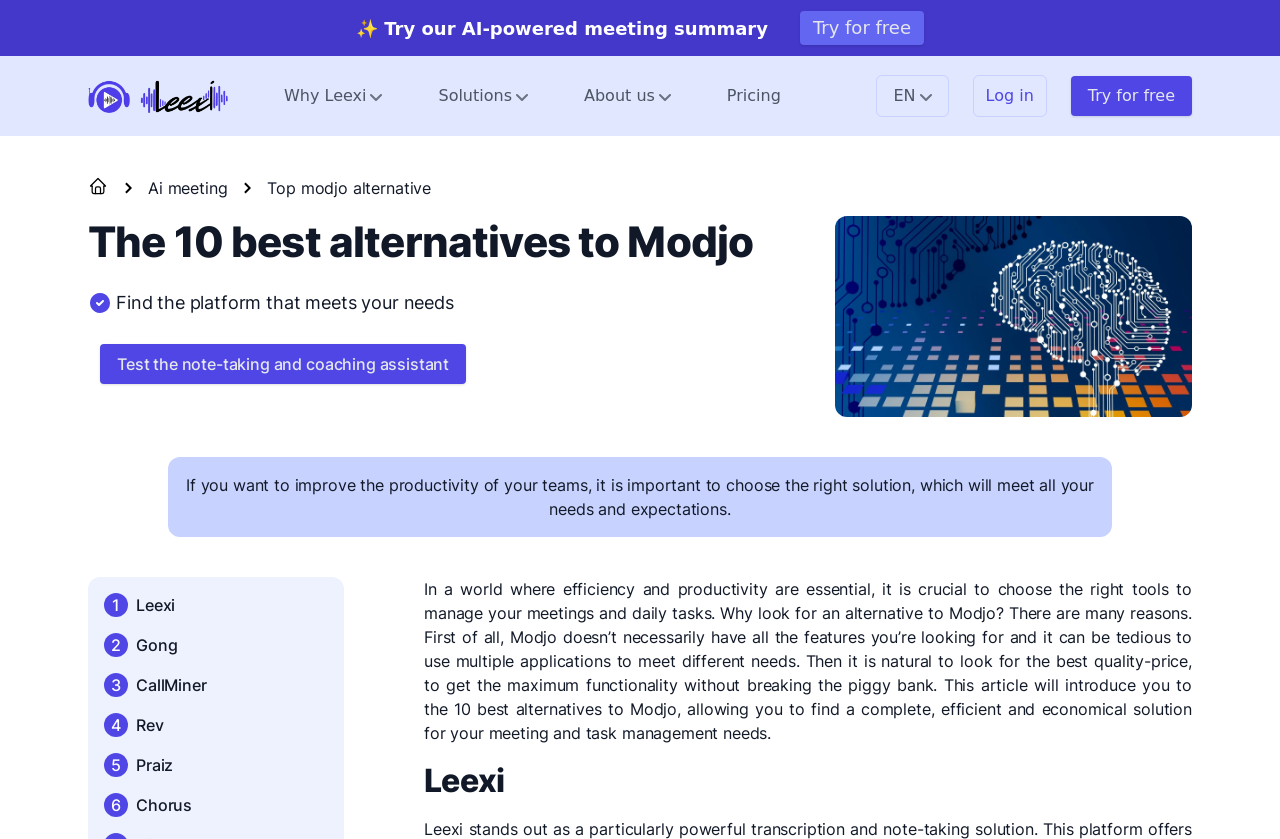Bounding box coordinates are specified in the format (top-left x, top-left y, bottom-right x, bottom-right y). All values are floating point numbers bounded between 0 and 1. Please provide the bounding box coordinate of the region this sentence describes: Try for free

[0.837, 0.091, 0.931, 0.138]